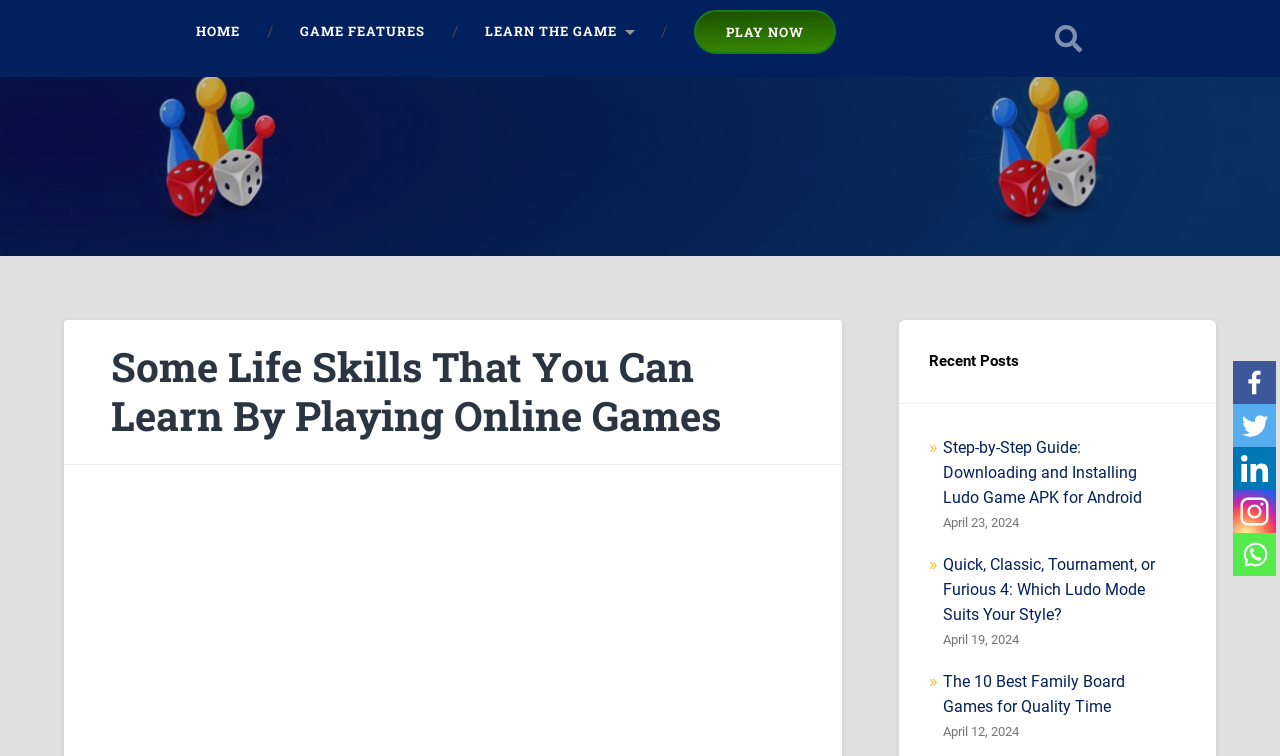Find the bounding box of the element with the following description: "parent_node: Ludo Empire Blog". The coordinates must be four float numbers between 0 and 1, formatted as [left, top, right, bottom].

[0.422, 0.093, 0.578, 0.214]